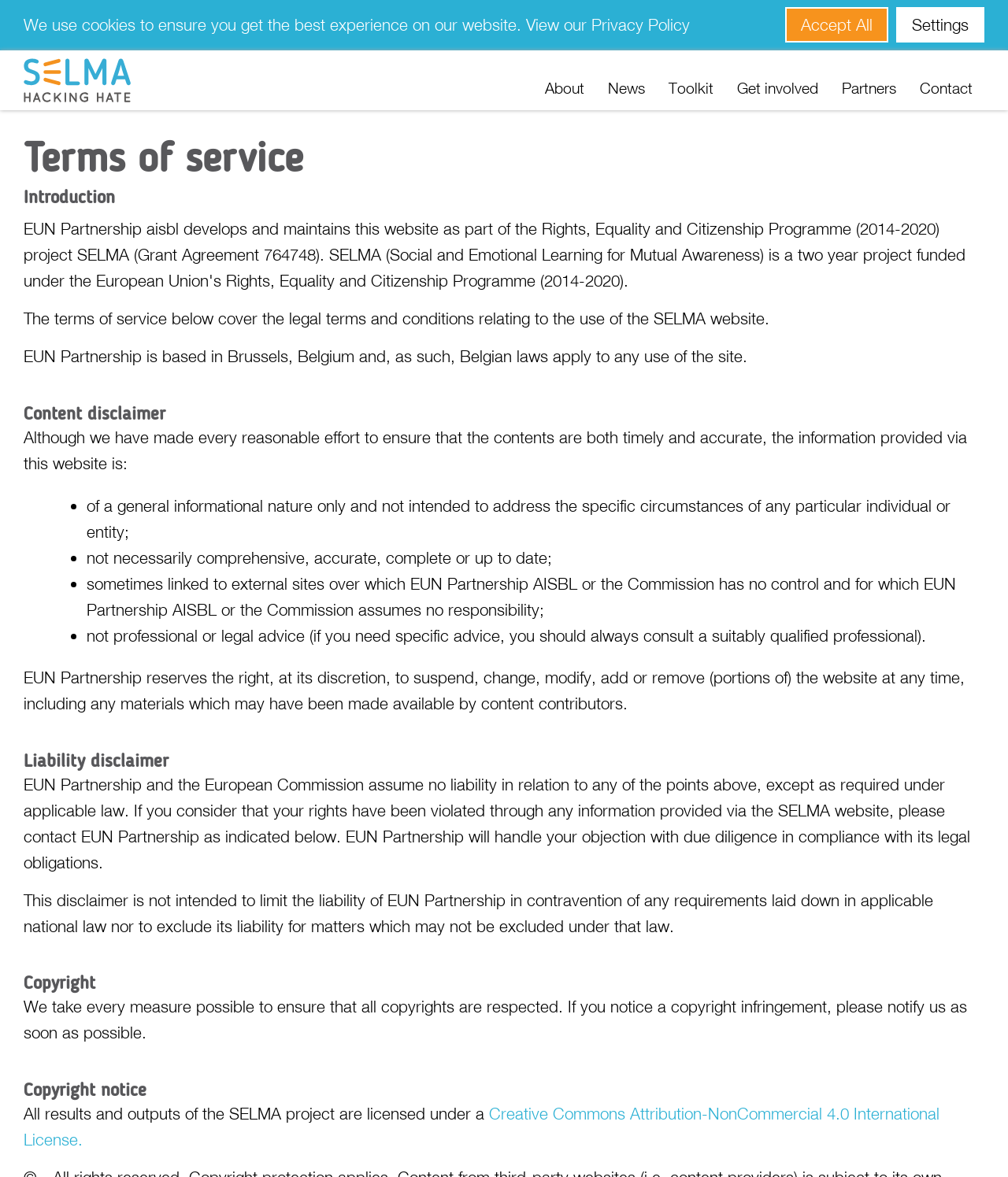Determine the bounding box coordinates of the clickable area required to perform the following instruction: "Check the 'Copyright notice'". The coordinates should be represented as four float numbers between 0 and 1: [left, top, right, bottom].

[0.023, 0.899, 0.977, 0.935]